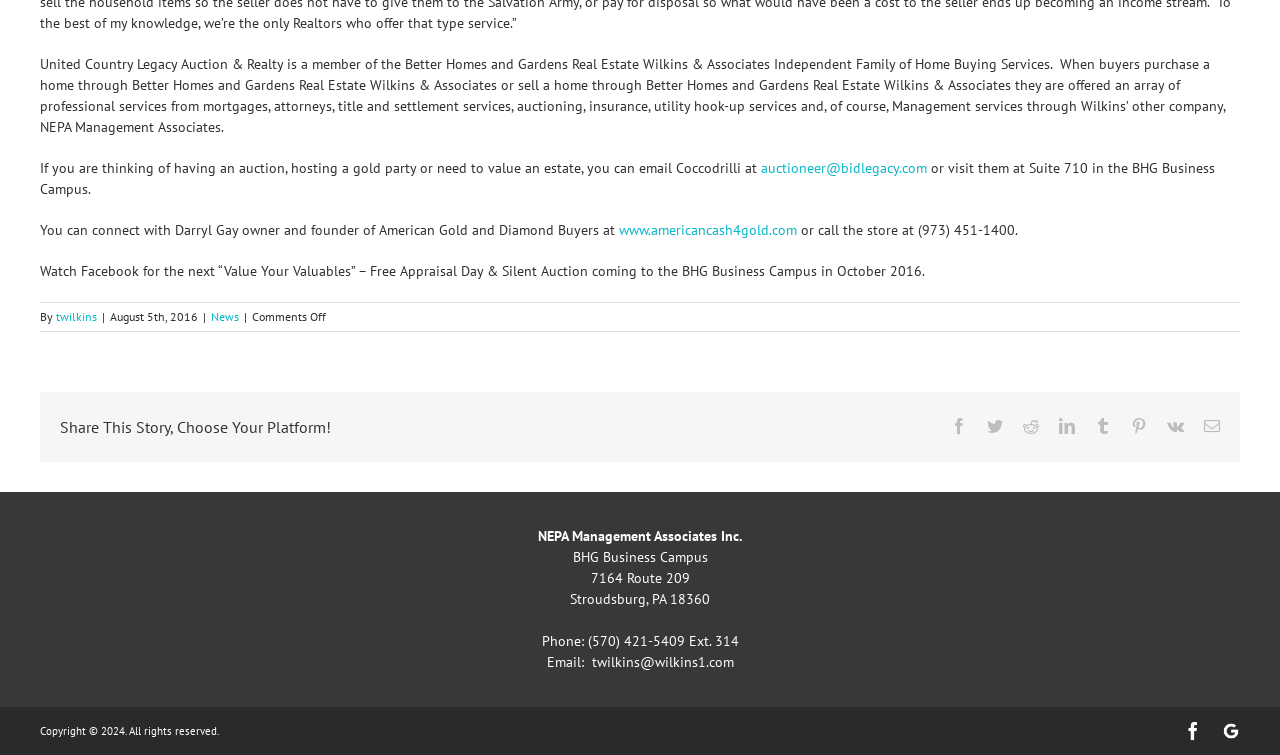Please locate the bounding box coordinates of the region I need to click to follow this instruction: "Email twilkins".

[0.462, 0.865, 0.573, 0.889]